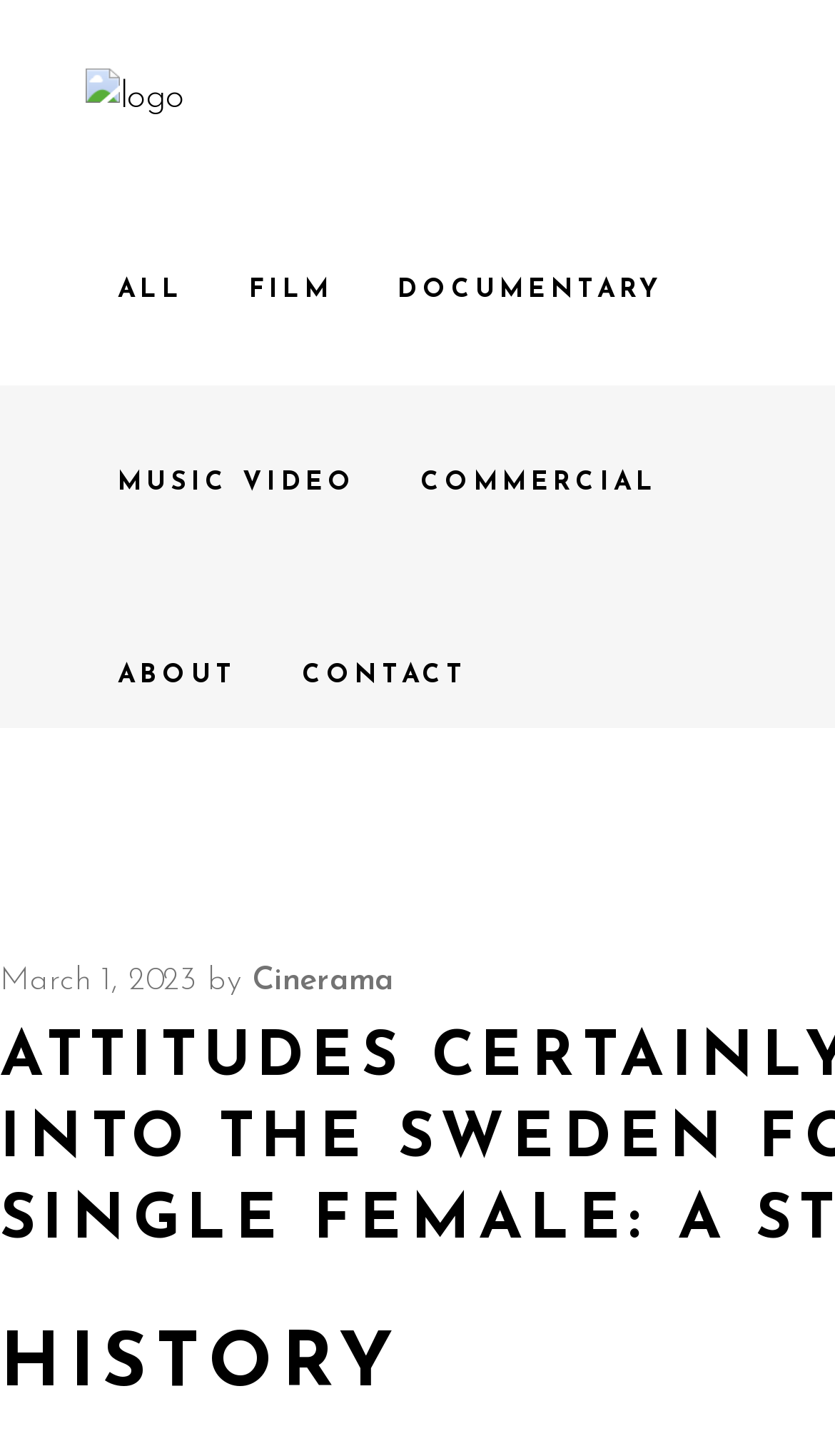Can you provide the bounding box coordinates for the element that should be clicked to implement the instruction: "check ABOUT"?

[0.103, 0.397, 0.323, 0.529]